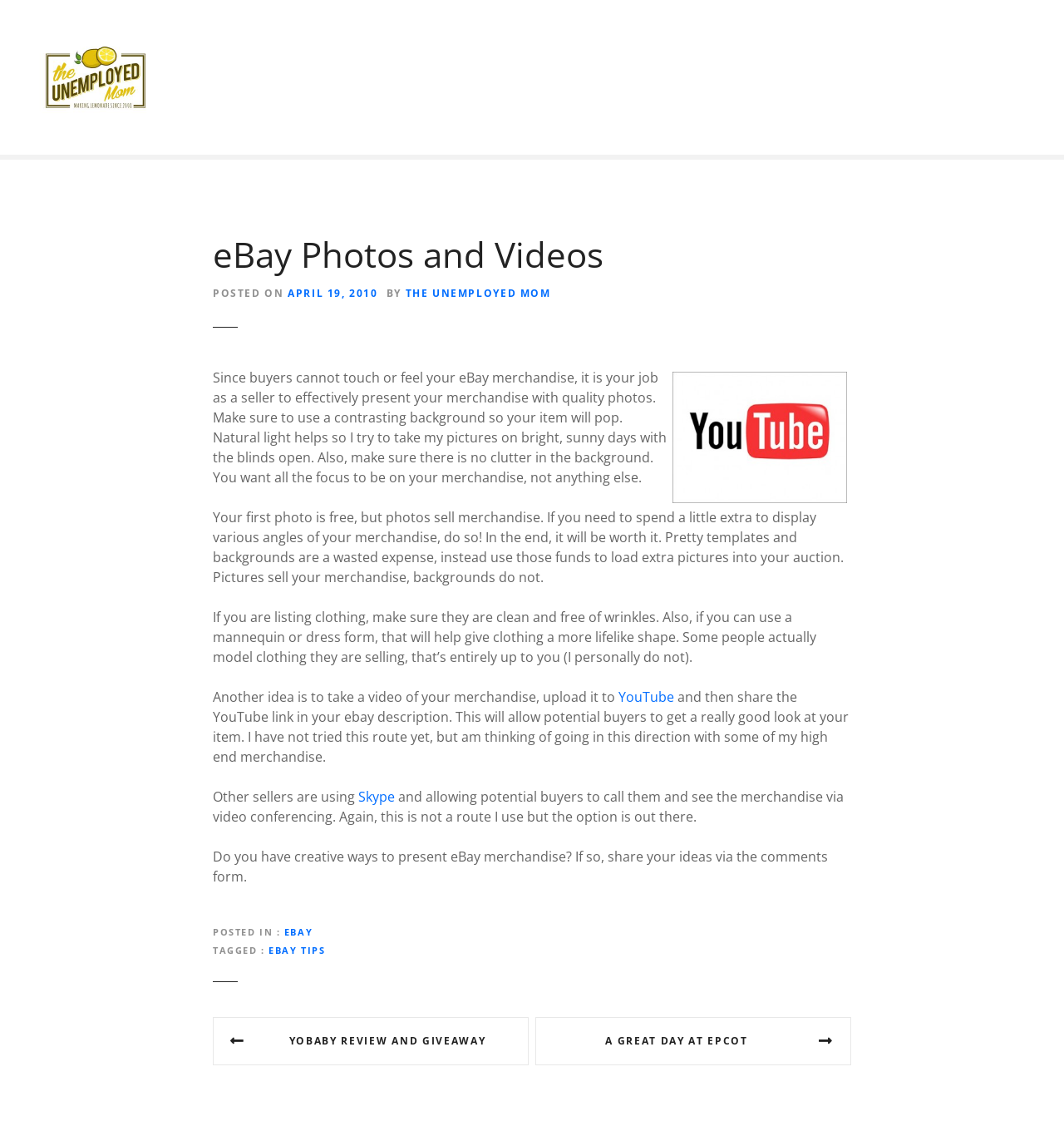Please find the bounding box coordinates of the section that needs to be clicked to achieve this instruction: "Click the link to TheUnemployedMom.com".

[0.031, 0.03, 0.148, 0.108]